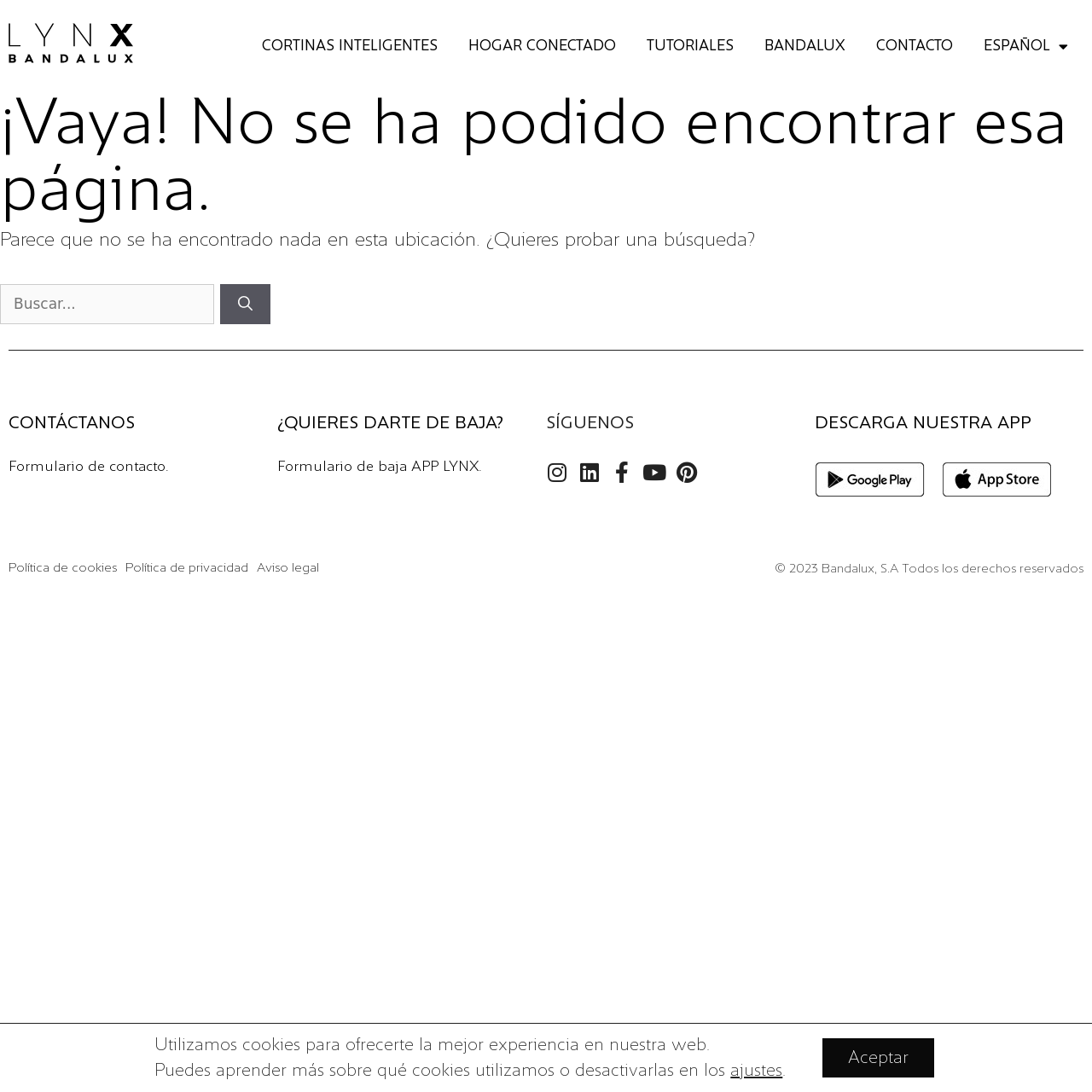Locate the bounding box coordinates of the region to be clicked to comply with the following instruction: "Go to CORTINAS INTELIGENTES". The coordinates must be four float numbers between 0 and 1, in the form [left, top, right, bottom].

[0.226, 0.023, 0.415, 0.062]